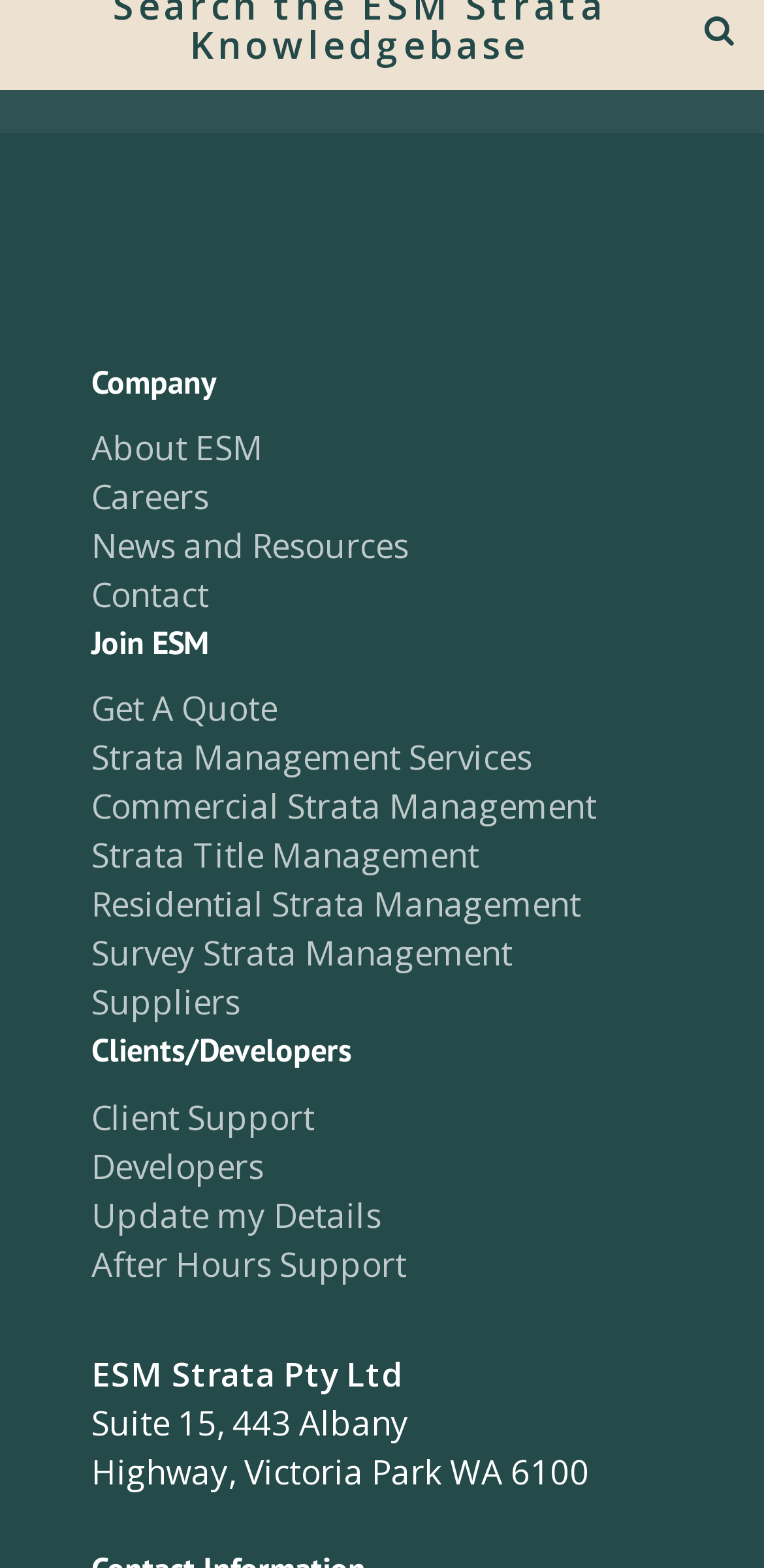Identify the bounding box coordinates of the HTML element based on this description: "Strata Title Management".

[0.12, 0.531, 0.627, 0.56]